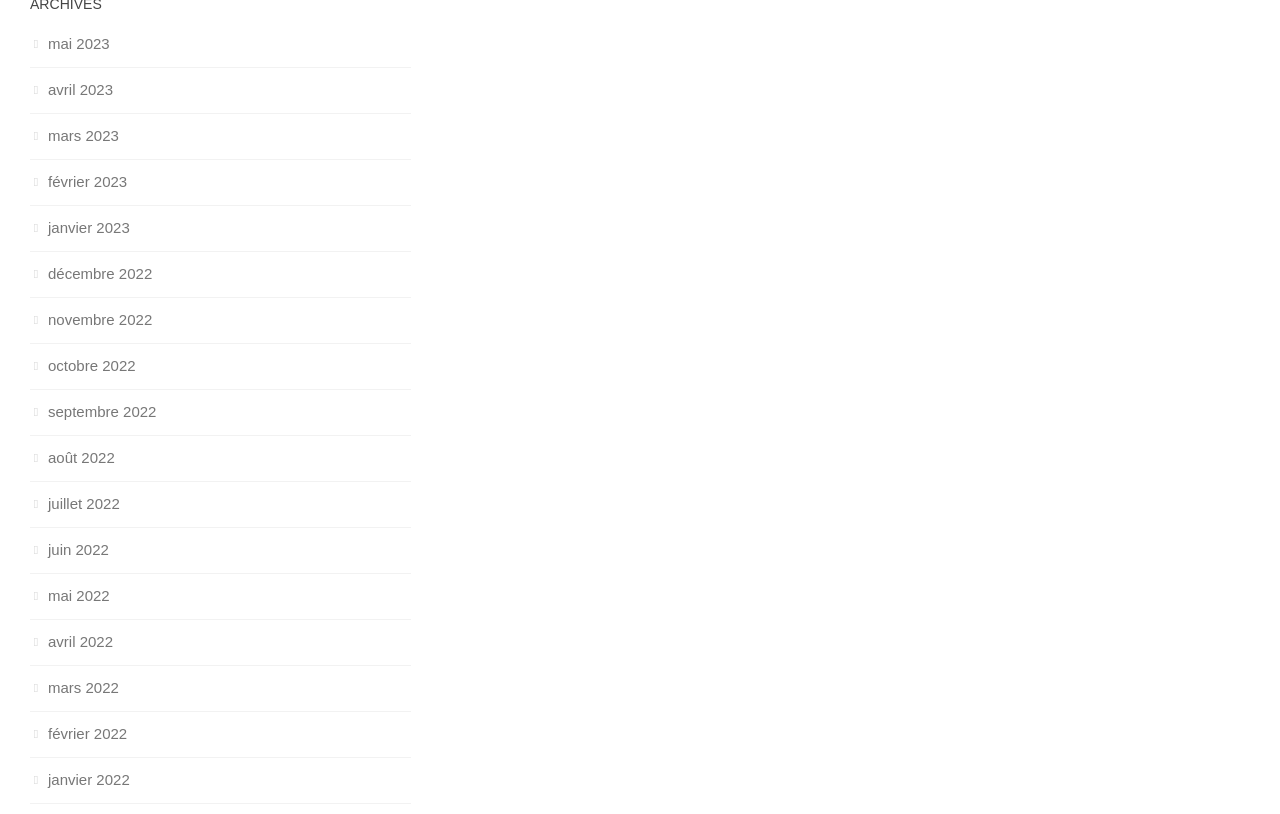Determine the bounding box coordinates of the region to click in order to accomplish the following instruction: "view janvier 2023". Provide the coordinates as four float numbers between 0 and 1, specifically [left, top, right, bottom].

[0.023, 0.27, 0.101, 0.29]